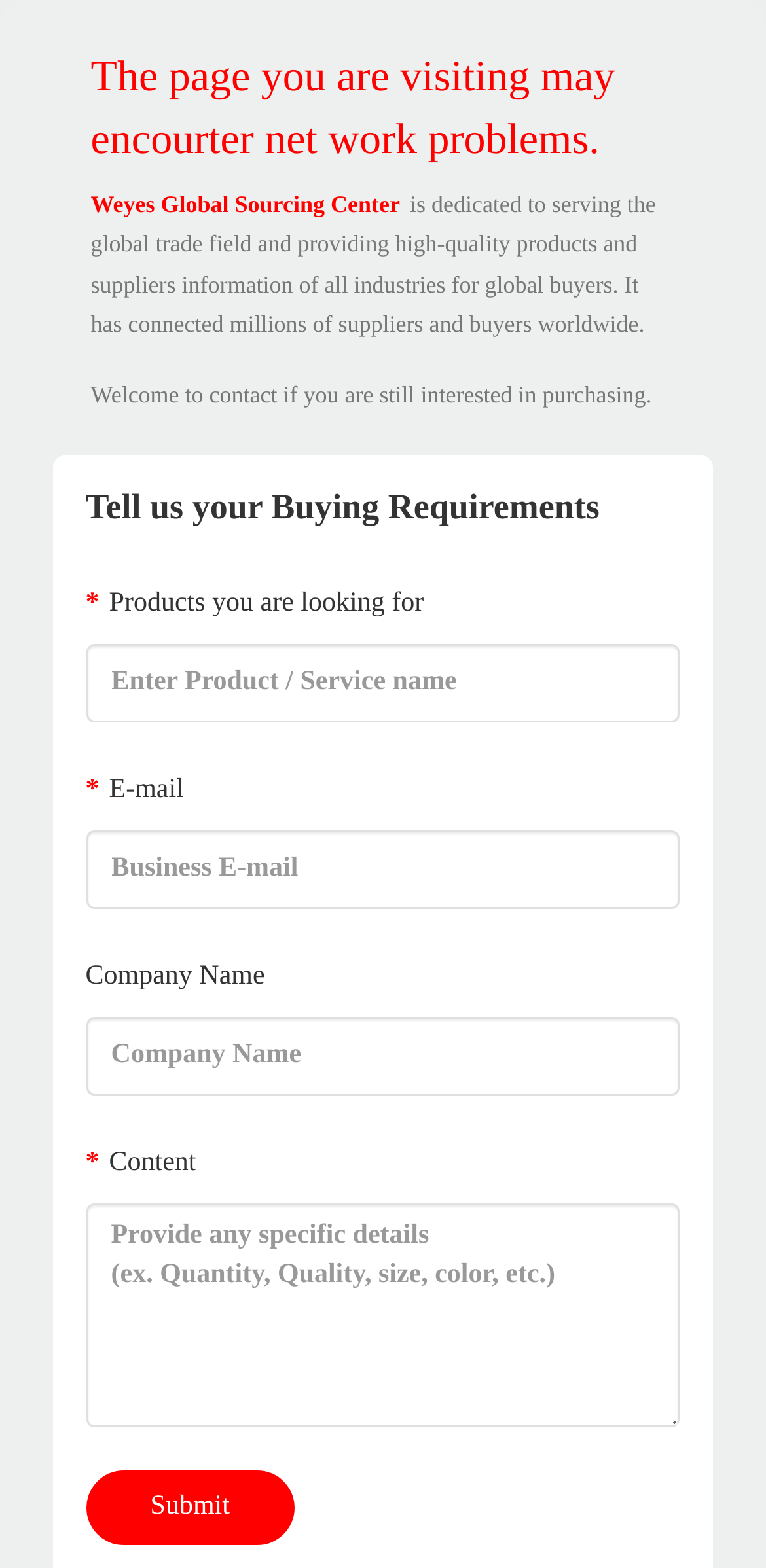Please answer the following question using a single word or phrase: 
How can I contact if I am still interested in purchasing?

Welcome to contact